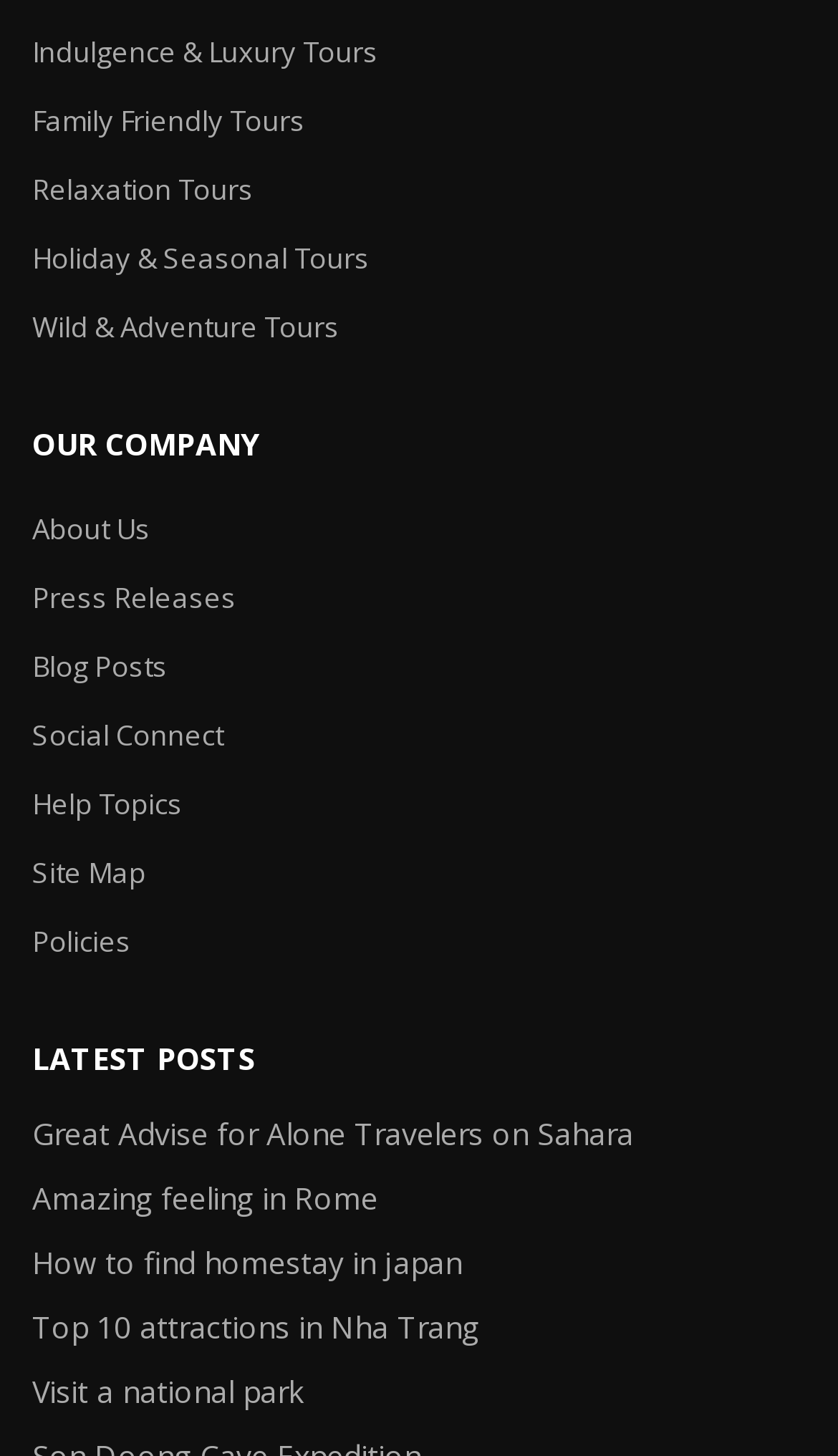Determine the bounding box coordinates for the area you should click to complete the following instruction: "Click on Indulgence & Luxury Tours".

[0.038, 0.011, 0.962, 0.059]